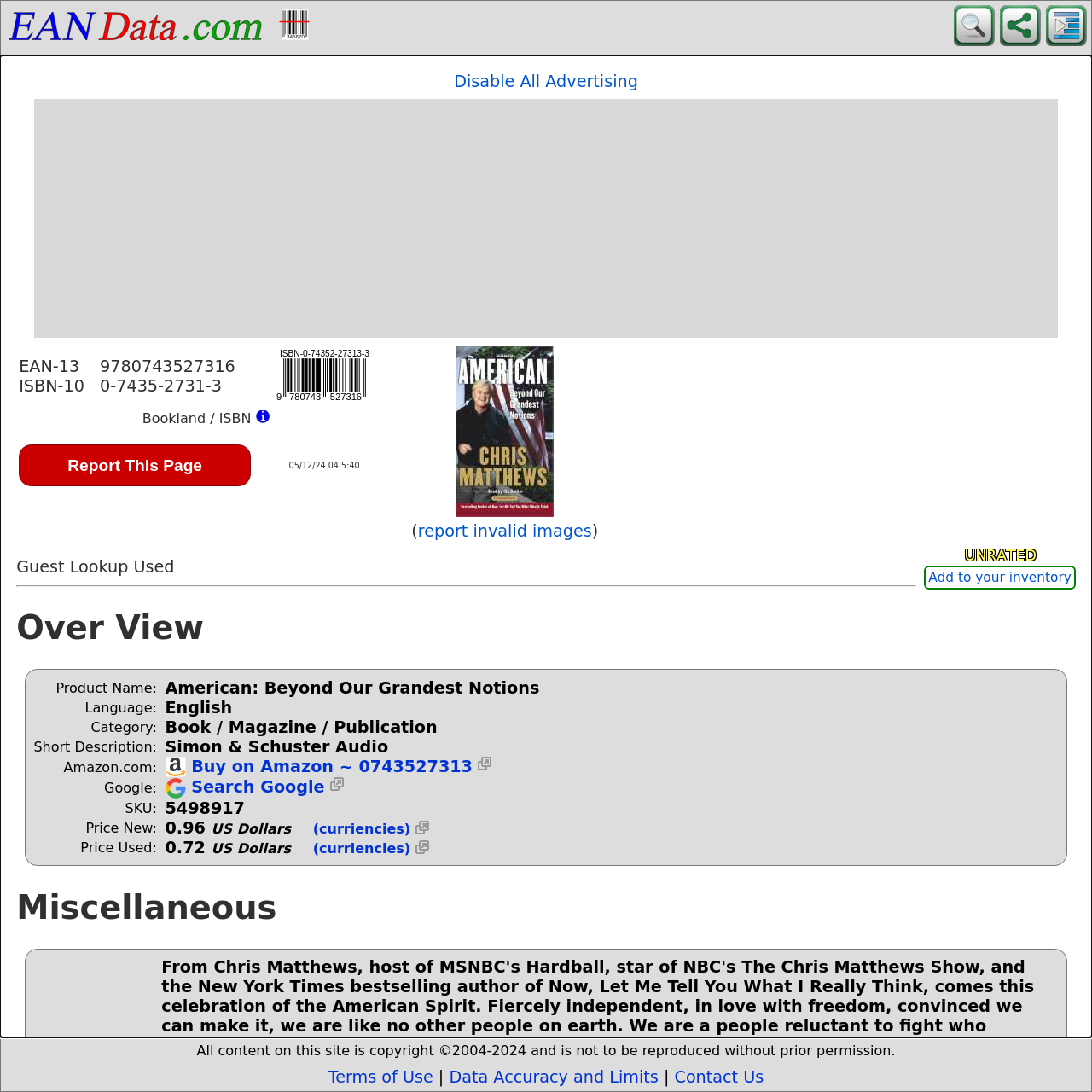Provide the bounding box coordinates for the area that should be clicked to complete the instruction: "Disable all advertising".

[0.416, 0.065, 0.584, 0.083]